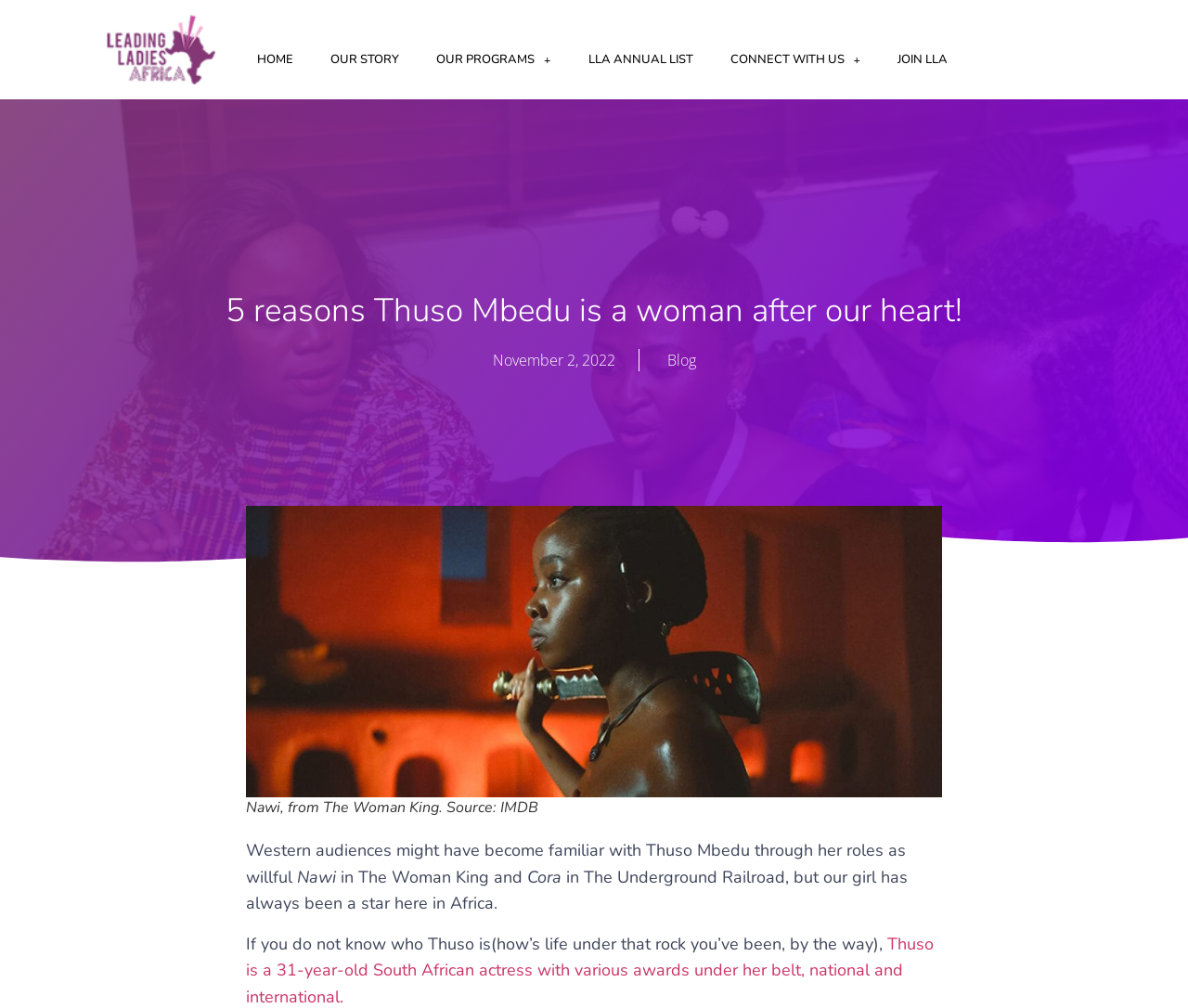Give an in-depth explanation of the webpage layout and content.

The webpage is about 5 reasons why Thuso Mbedu is a woman after our heart, as indicated by the title. At the top, there are six navigation links: "HOME", "OUR STORY", "OUR PROGRAMS +", "LLA ANNUAL LIST", "CONNECT WITH US +", and "JOIN LLA", aligned horizontally and taking up about 70% of the screen width.

Below the navigation links, there is a heading that repeats the title "5 reasons Thuso Mbedu is a woman after our heart!". To the right of the heading, there are two links: "November 2, 2022" and "Blog".

The main content of the webpage is an article about Thuso Mbedu, with a figure taking up about 60% of the screen width. The figure has a caption "Nawi, from The Woman King. Source: IMDB" at the bottom. Below the figure, there are four paragraphs of text that discuss Thuso Mbedu's roles in movies and TV shows, including "The Woman King" and "The Underground Railroad".

At the bottom of the webpage, there is a section that promotes the Leading Ladies Africa Newsletter. It has a heading "Sign up for the Leading Ladies Africa Newsletter" and a subheading "What are you interested in?". There is also a form to input email information, with a label "[yikes-mailchimp form="1"]".